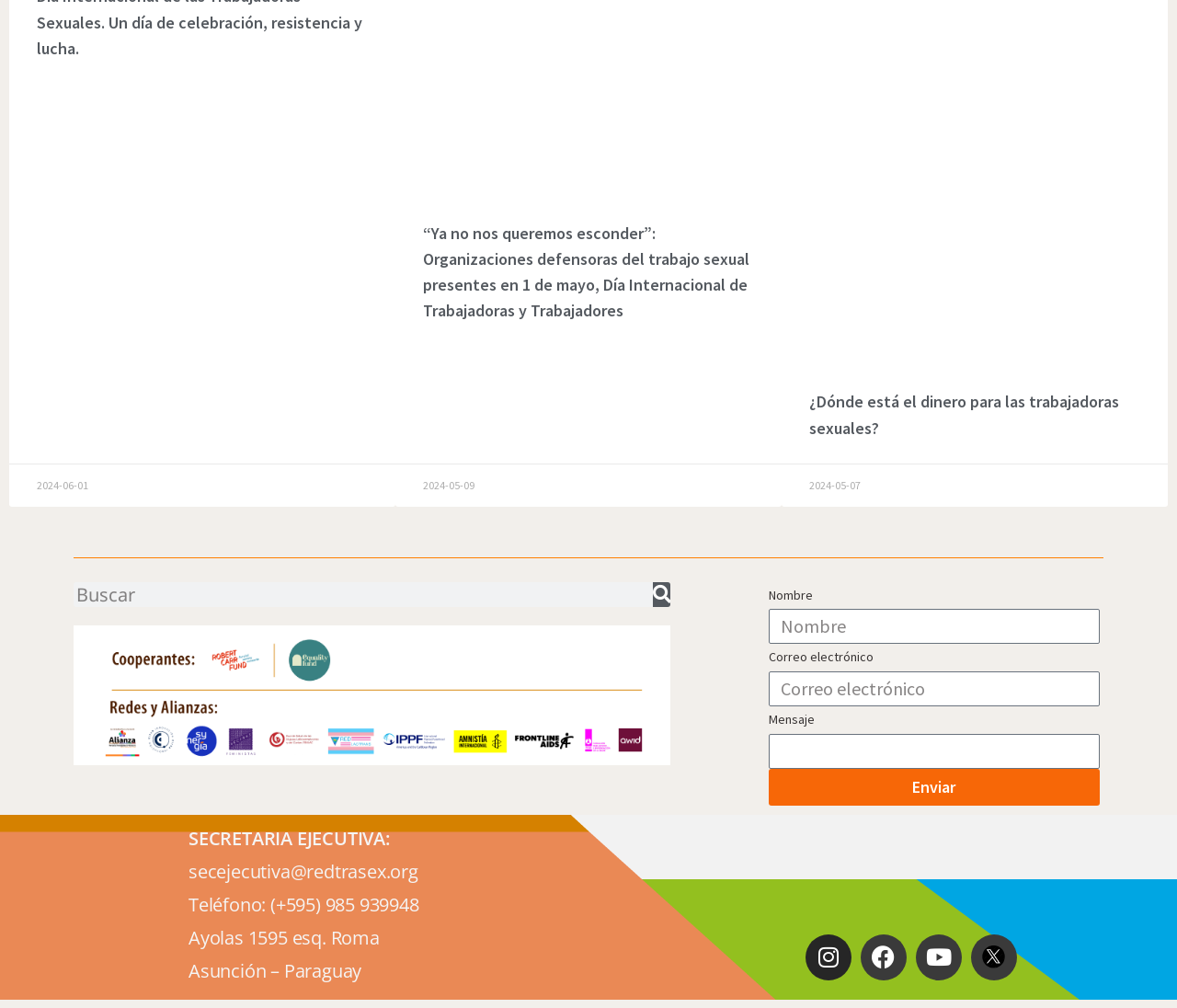Determine the bounding box coordinates for the clickable element required to fulfill the instruction: "Send a message". Provide the coordinates as four float numbers between 0 and 1, i.e., [left, top, right, bottom].

[0.653, 0.762, 0.934, 0.799]